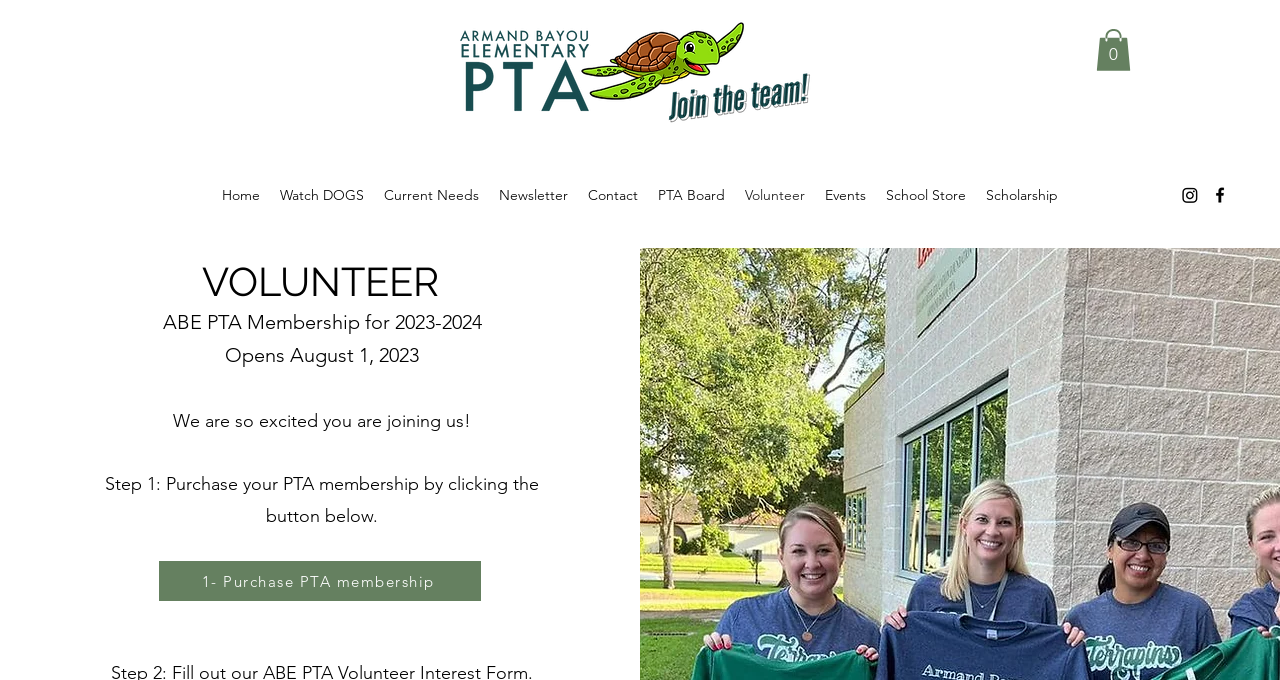What is the name of the school associated with this PTA?
Please answer the question with as much detail as possible using the screenshot.

The PTA logo at the top of the webpage has a text 'PTA LOGO-3.png', and the meta description of the webpage is 'Volunteer | Armand Bayou PTA', indicating that the school associated with this PTA is Armand Bayou.